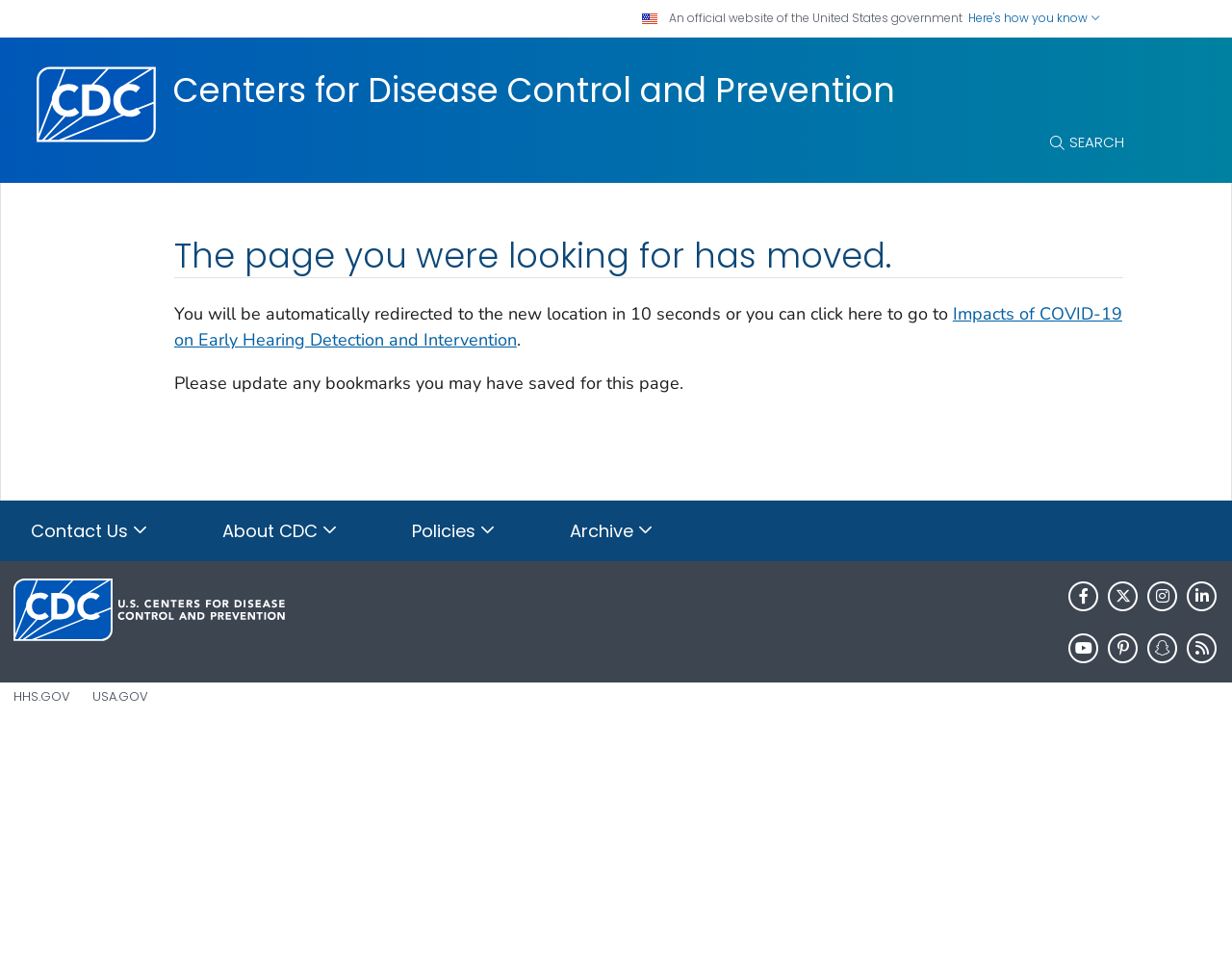Can you specify the bounding box coordinates for the region that should be clicked to fulfill this instruction: "Visit HHS.GOV".

[0.011, 0.702, 0.057, 0.721]